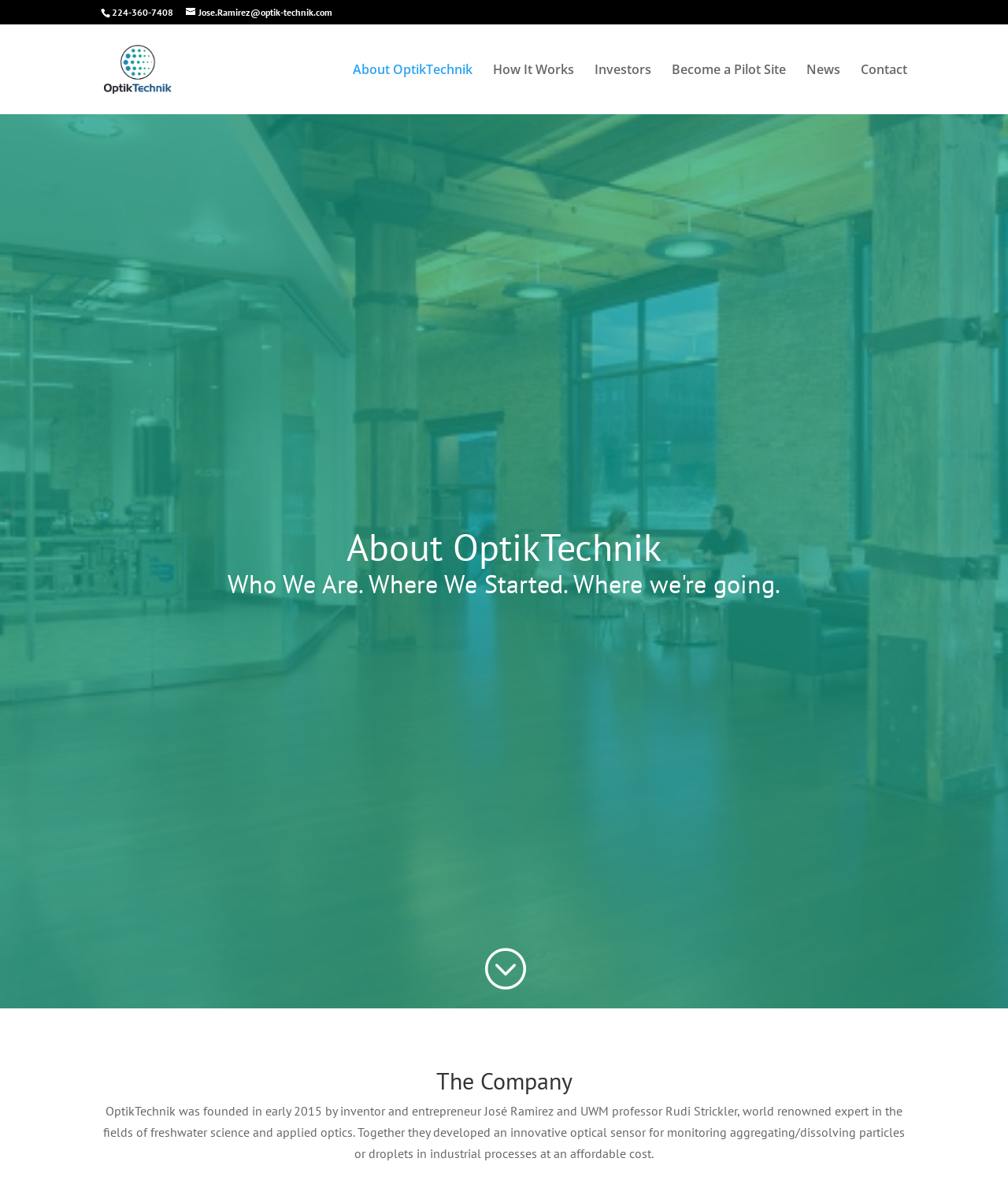Answer the question using only a single word or phrase: 
What is the phone number on the webpage?

224-360-7408